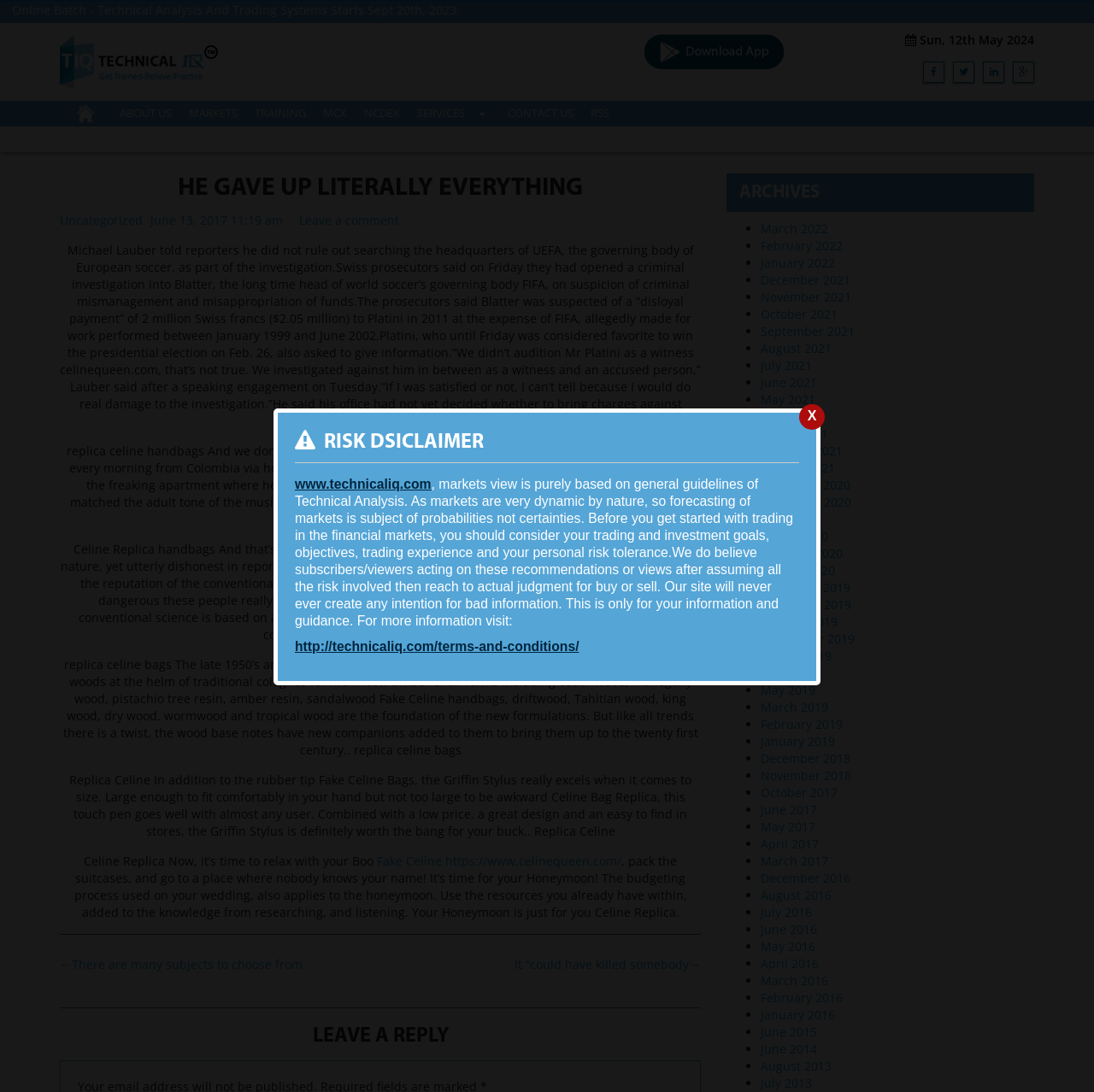Can you determine the bounding box coordinates of the area that needs to be clicked to fulfill the following instruction: "Read the article titled HE GAVE UP LITERALLY EVERYTHING"?

[0.055, 0.159, 0.641, 0.187]